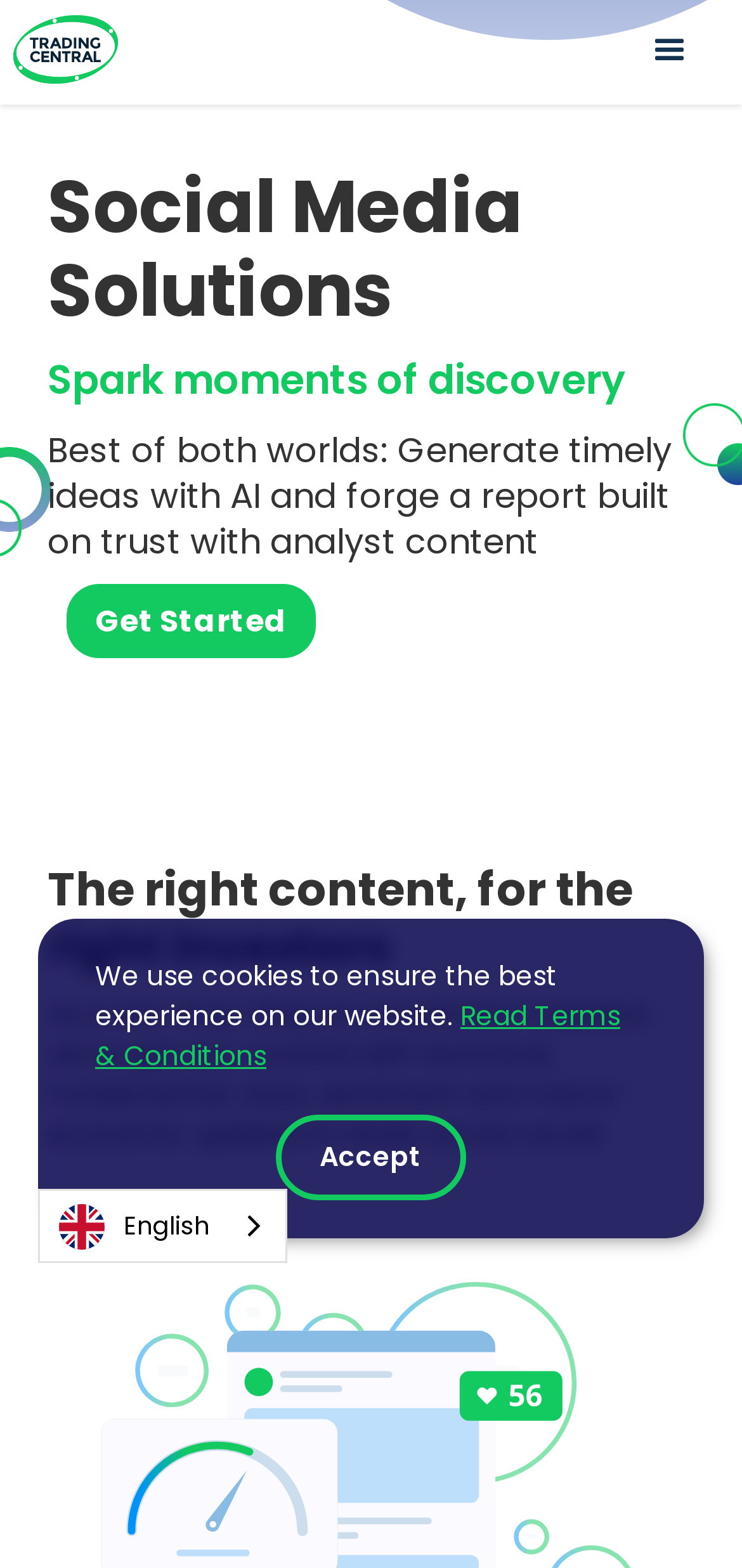Give a short answer using one word or phrase for the question:
What is the purpose of the platform?

Optimize brokerage platform